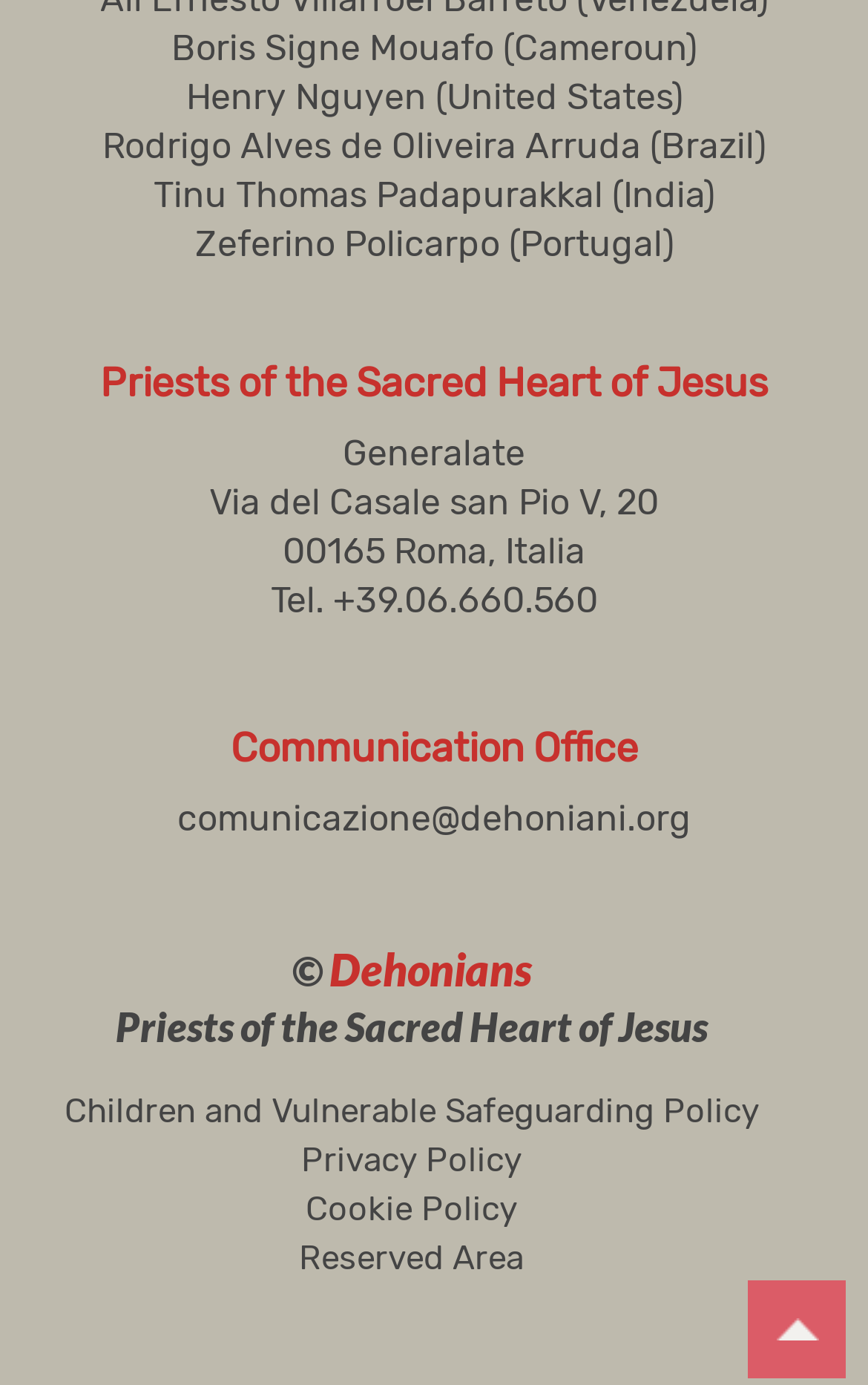Refer to the image and provide a thorough answer to this question:
What is the name of the office responsible for communication?

I found the answer by looking at the StaticText element with the text 'Communication Office' which is located near the email address 'comunicazione@dehoniani.org', indicating that it is the office responsible for communication.